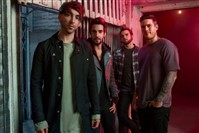What is the title of the band's latest album?
From the image, respond with a single word or phrase.

Last Young Renegade